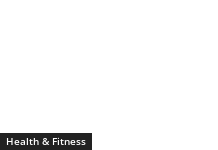What is the design aesthetic of this section?
Answer the question with a detailed explanation, including all necessary information.

The design aesthetic of this section is minimalistic, emphasizing the importance of health-oriented content, as stated in the caption.